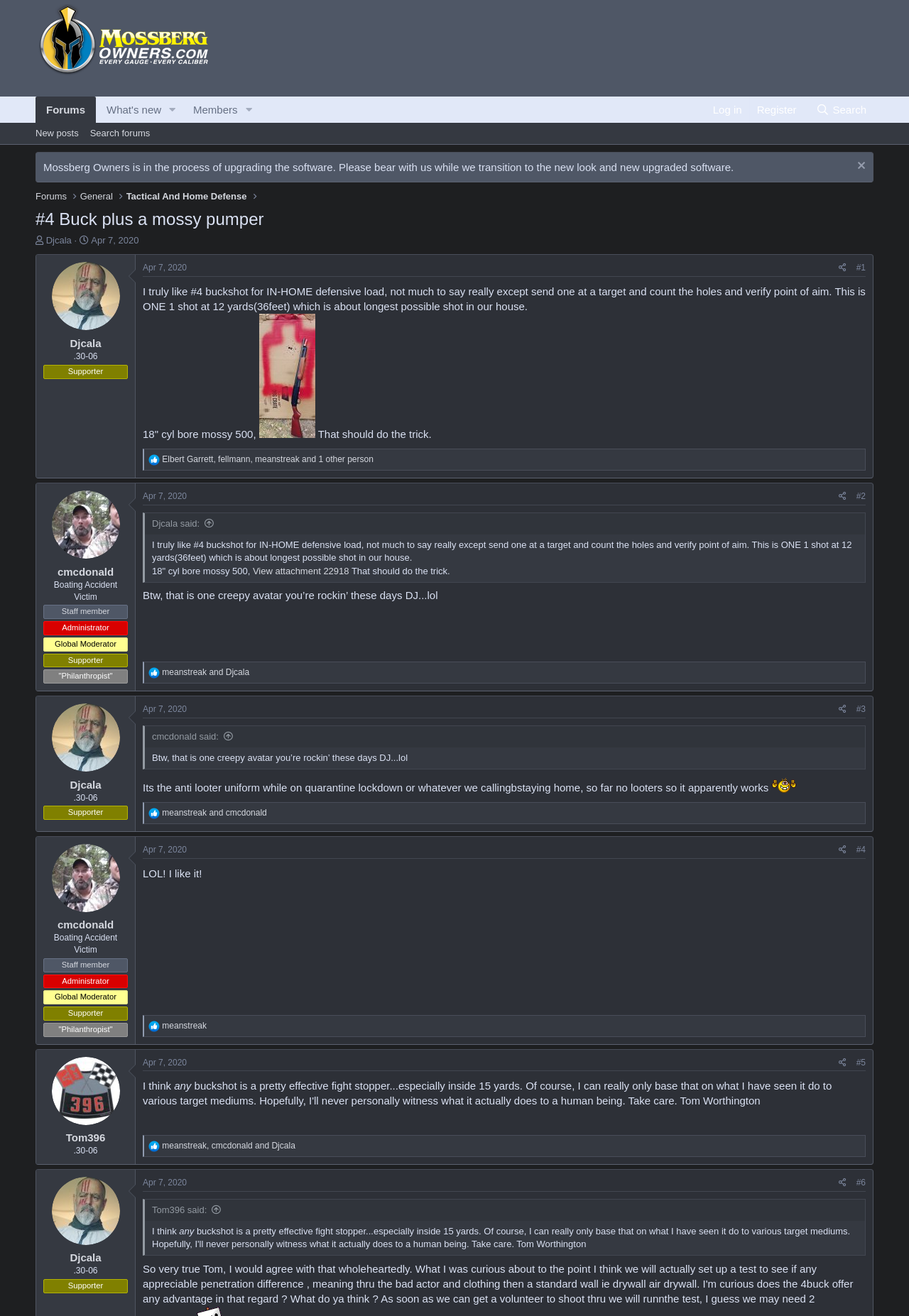Using the description "parent_node: What's new aria-label="Toggle expanded"", predict the bounding box of the relevant HTML element.

[0.179, 0.073, 0.201, 0.093]